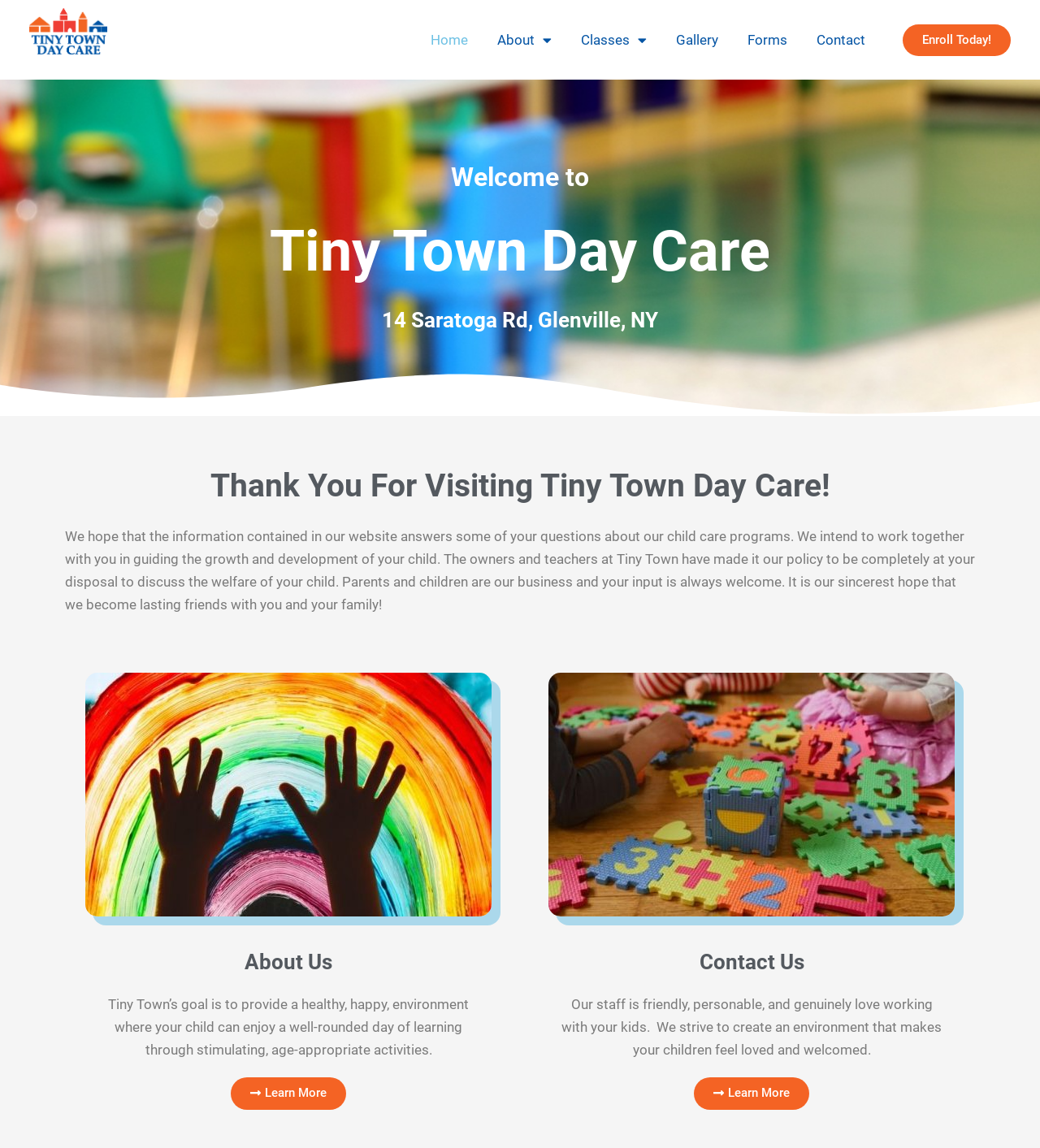What is the address of Tiny Town Day Care?
Look at the image and respond with a one-word or short phrase answer.

14 Saratoga Rd, Glenville, NY